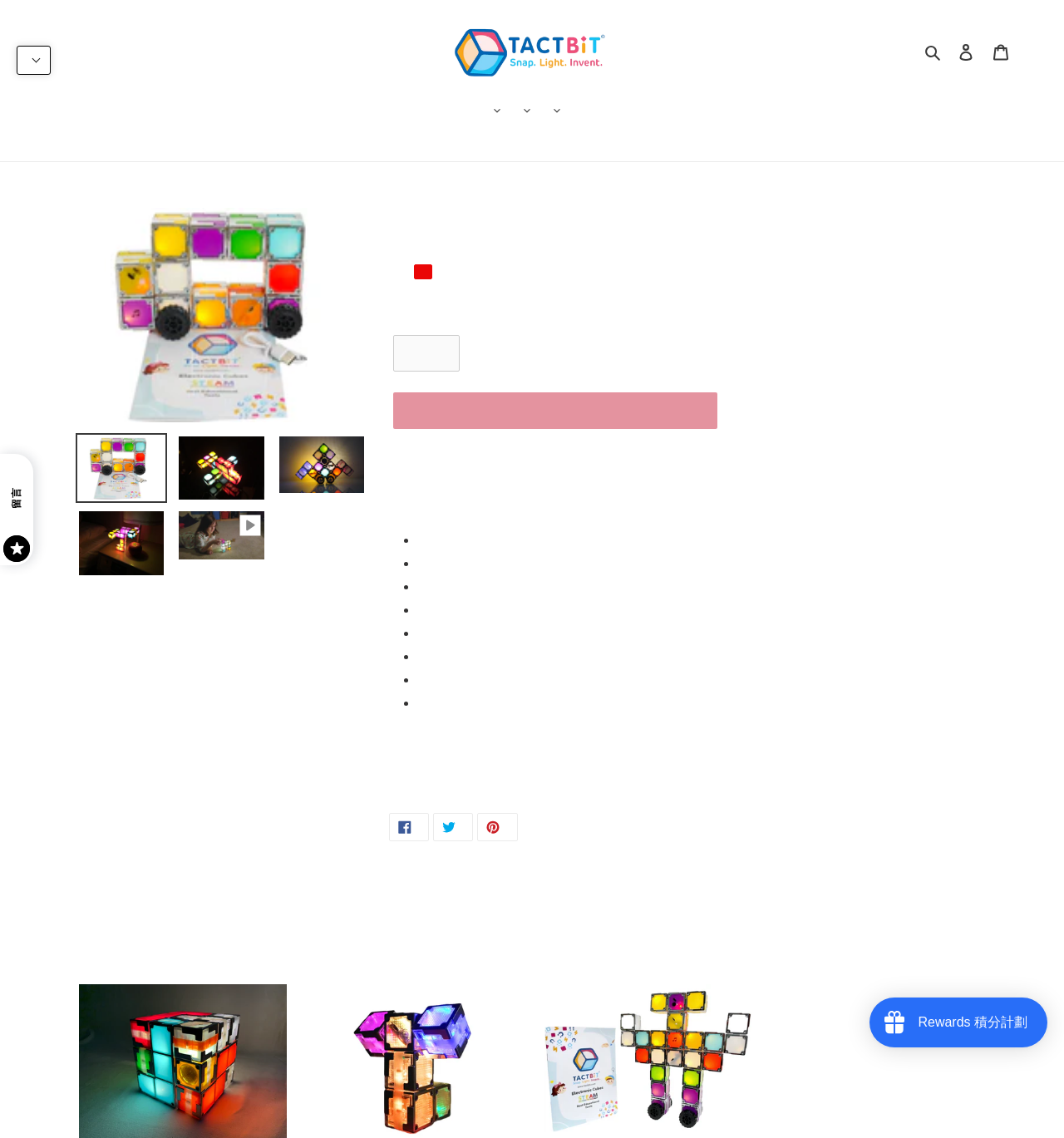Please predict the bounding box coordinates (top-left x, top-left y, bottom-right x, bottom-right y) for the UI element in the screenshot that fits the description: About Us

[0.45, 0.088, 0.478, 0.107]